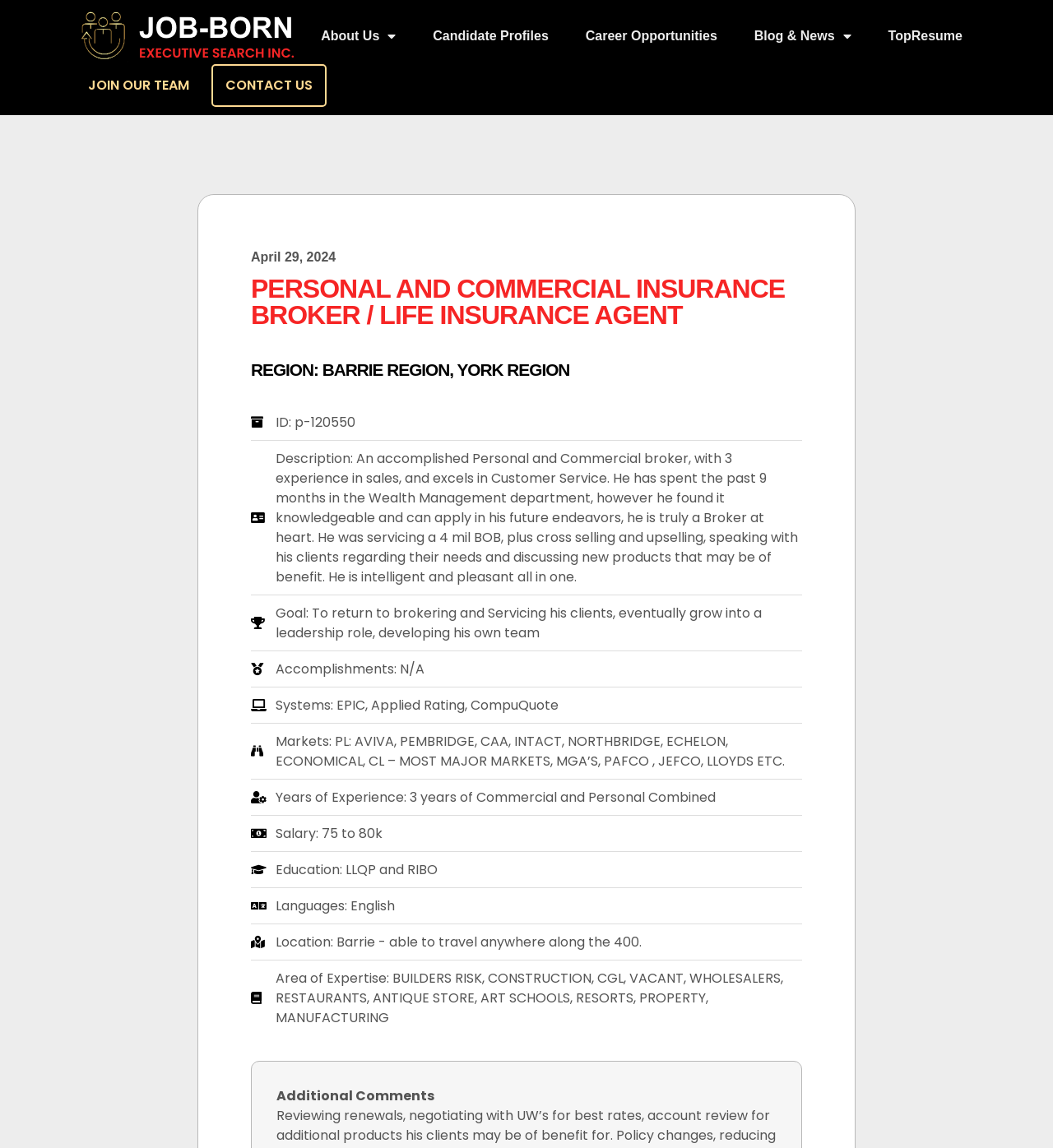Please identify the bounding box coordinates of the element on the webpage that should be clicked to follow this instruction: "Read the job description". The bounding box coordinates should be given as four float numbers between 0 and 1, formatted as [left, top, right, bottom].

[0.262, 0.391, 0.758, 0.511]